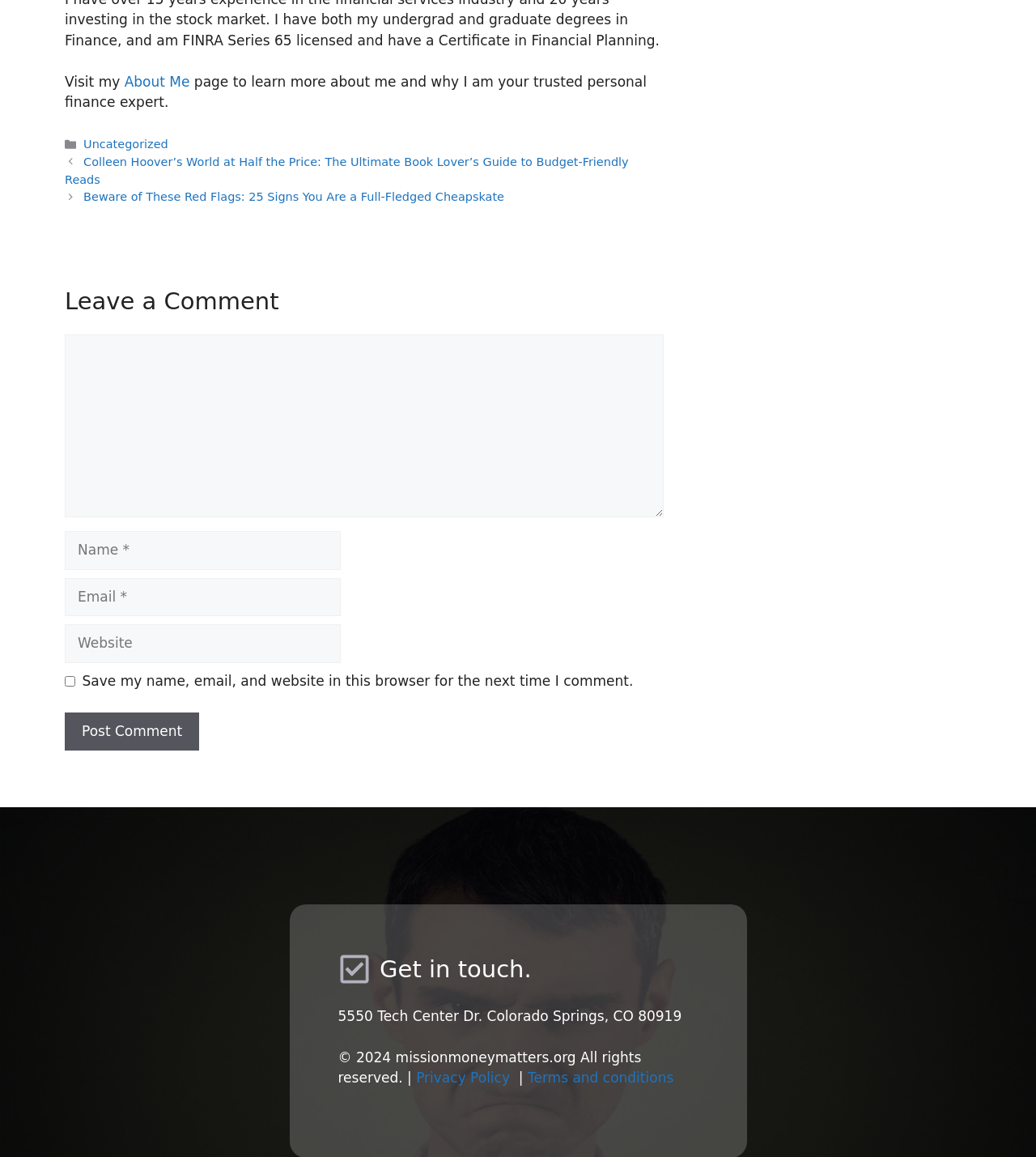Identify the bounding box coordinates of the area that should be clicked in order to complete the given instruction: "Post a comment". The bounding box coordinates should be four float numbers between 0 and 1, i.e., [left, top, right, bottom].

[0.062, 0.616, 0.192, 0.649]